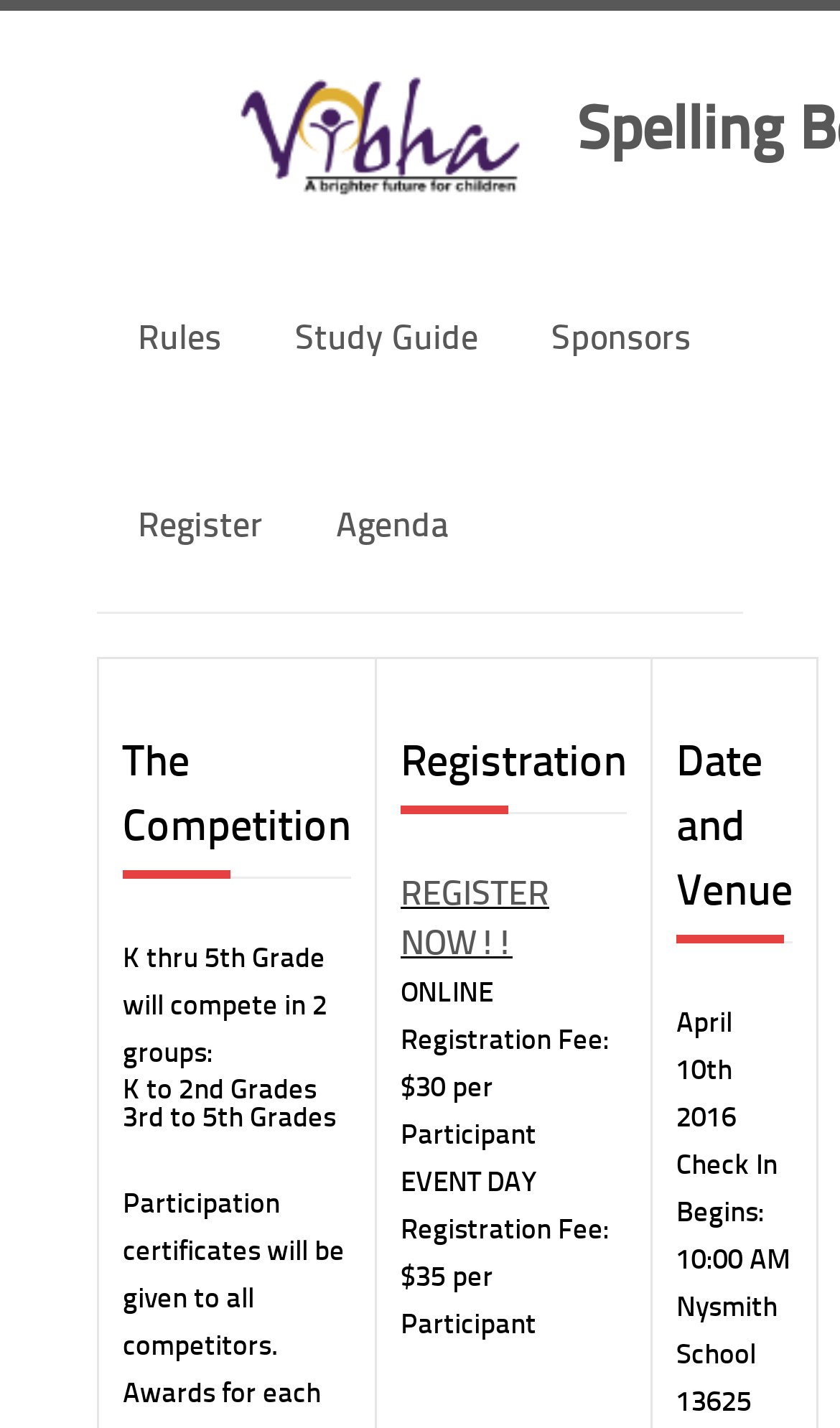Provide your answer to the question using just one word or phrase: How much does it cost to participate in the competition?

$30 per Participant